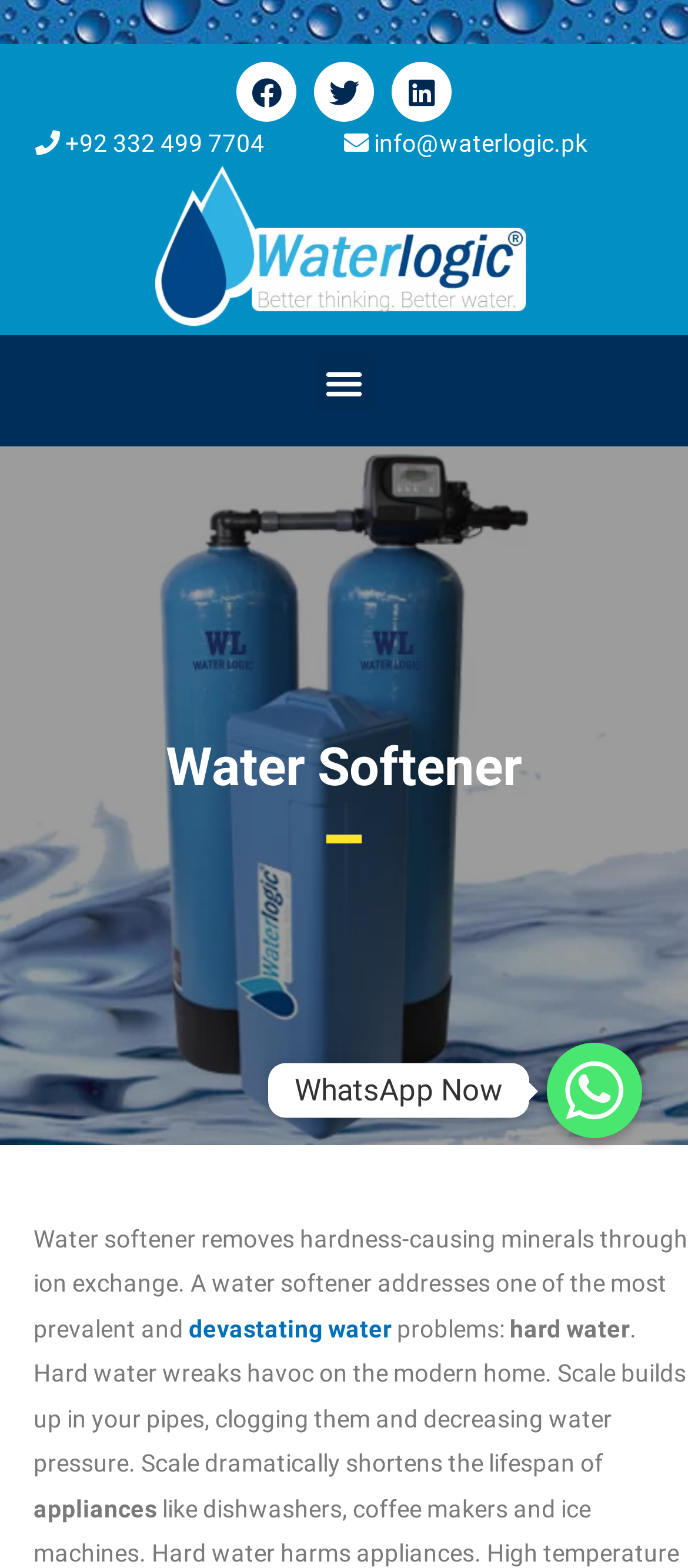Please identify the coordinates of the bounding box for the clickable region that will accomplish this instruction: "Visit the University of Benin website".

None